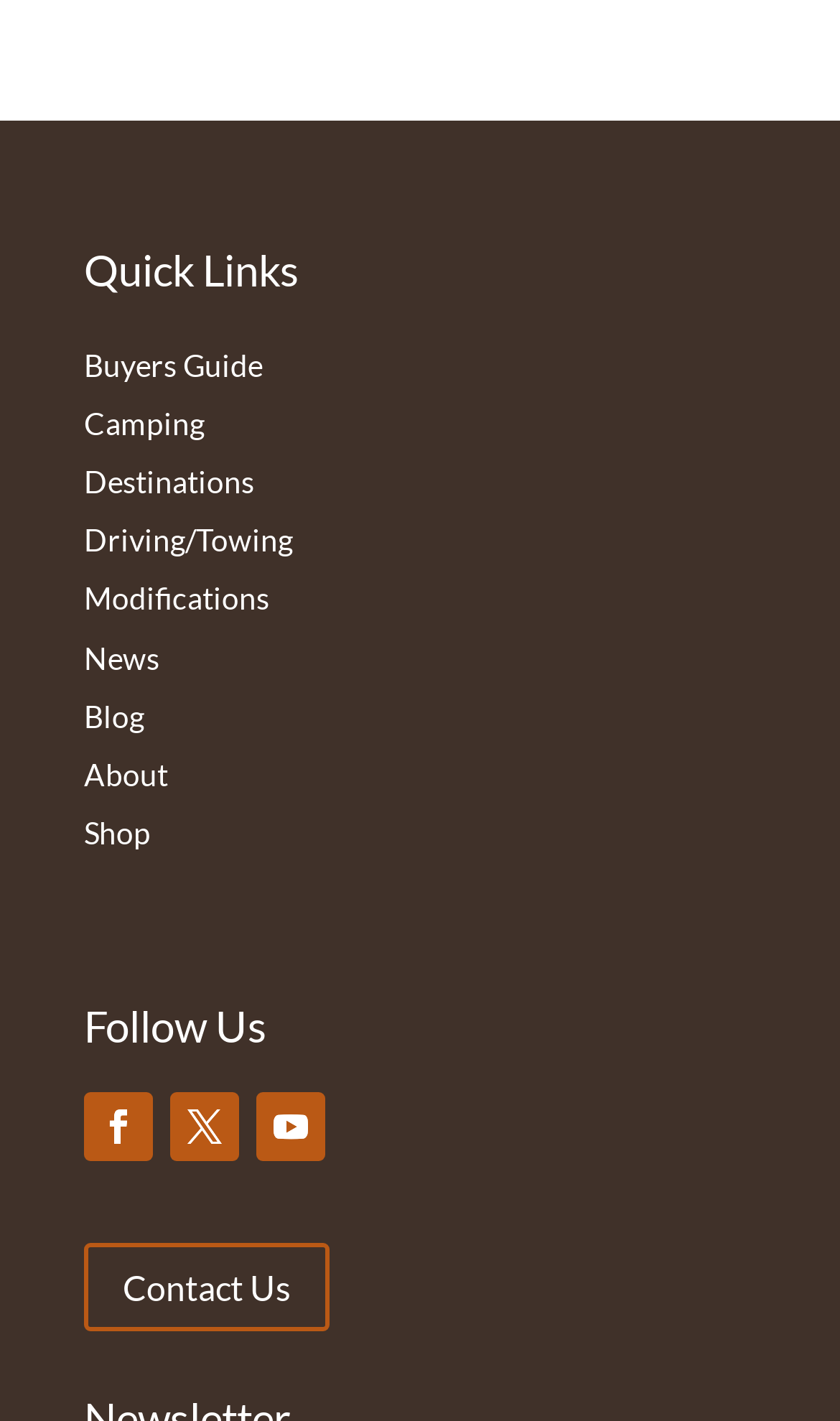From the element description: "Buyers Guide", extract the bounding box coordinates of the UI element. The coordinates should be expressed as four float numbers between 0 and 1, in the order [left, top, right, bottom].

[0.1, 0.243, 0.313, 0.269]